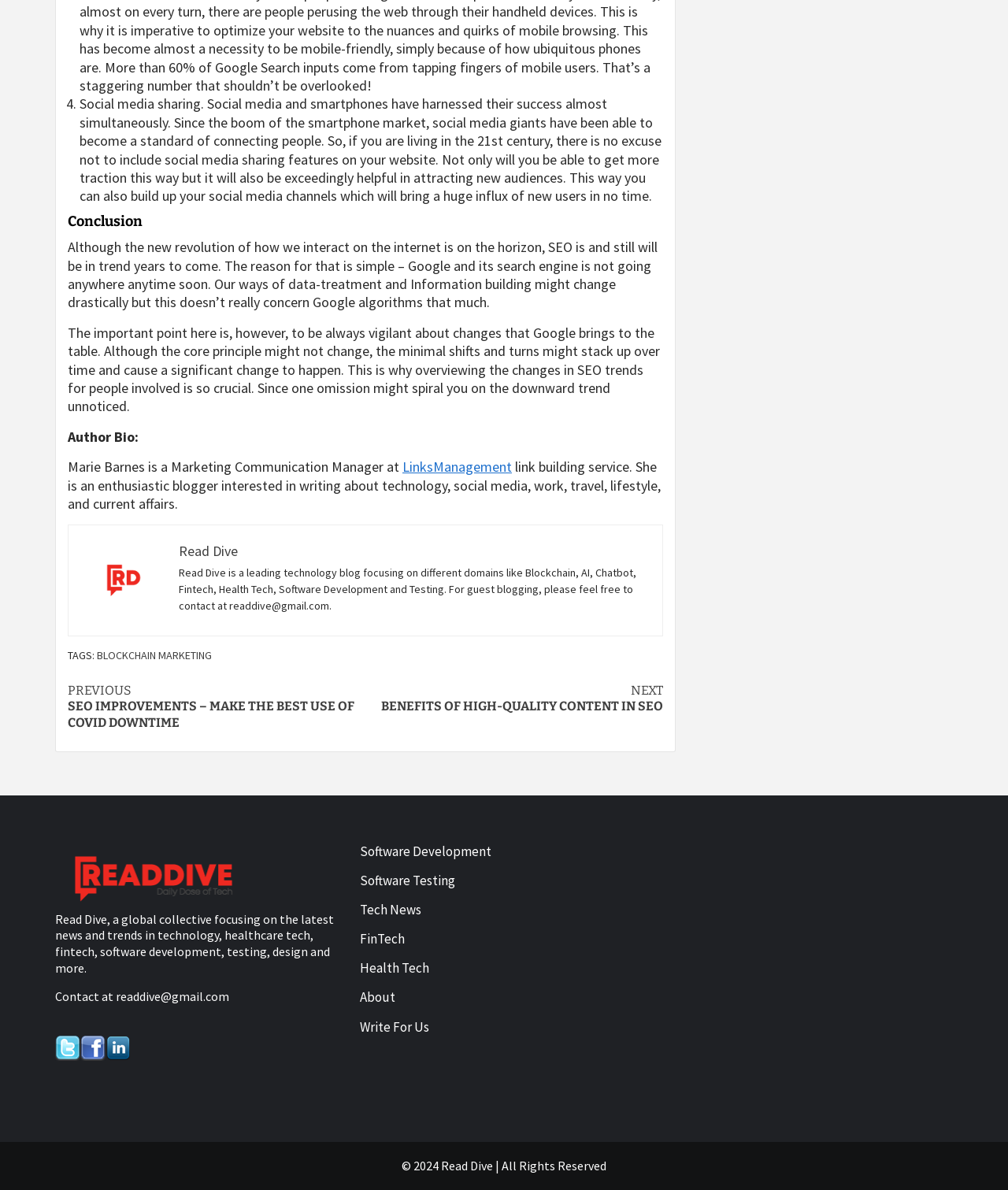Pinpoint the bounding box coordinates for the area that should be clicked to perform the following instruction: "Contact Read Dive via email".

[0.055, 0.83, 0.227, 0.844]